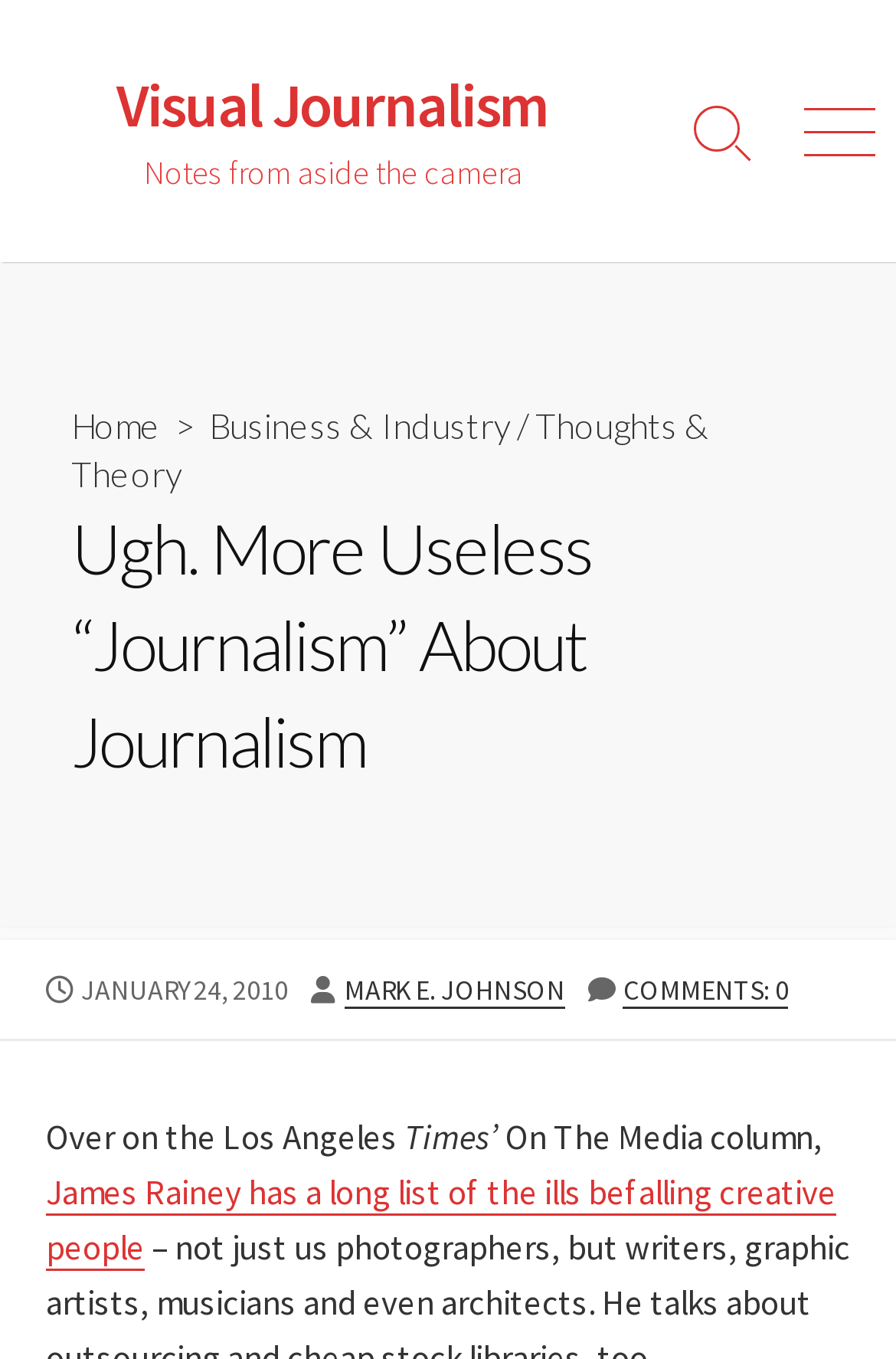What is the date this article was published?
Please give a well-detailed answer to the question.

I found the publication date by looking at the footer section of the webpage, where it says 'PUBLISHED DATE' followed by a time element with the text 'JANUARY 24, 2010'.